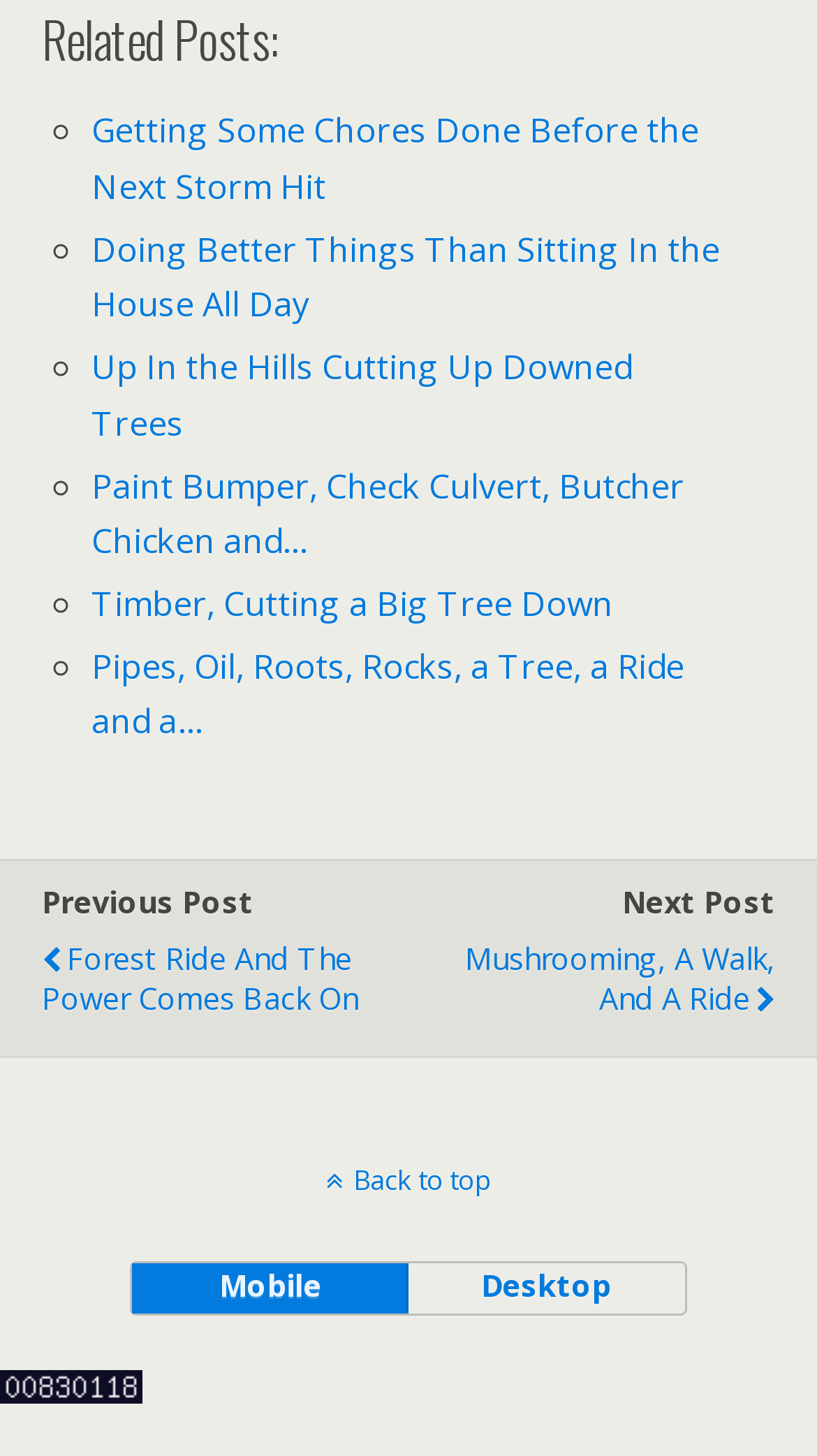Identify the bounding box coordinates of the element to click to follow this instruction: 'Click on 'Getting Some Chores Done Before the Next Storm Hit''. Ensure the coordinates are four float values between 0 and 1, provided as [left, top, right, bottom].

[0.112, 0.074, 0.856, 0.144]